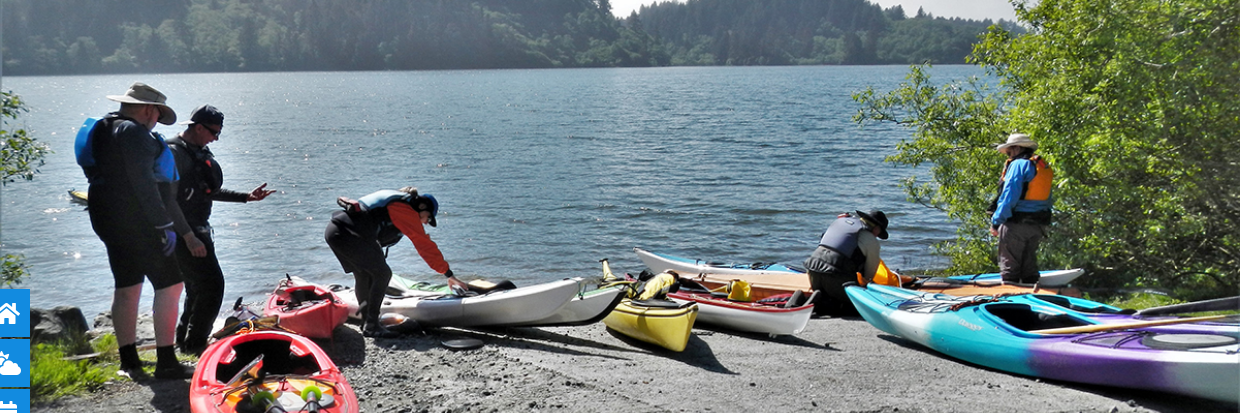What is the color of one of the kayaks?
Based on the screenshot, answer the question with a single word or phrase.

Red